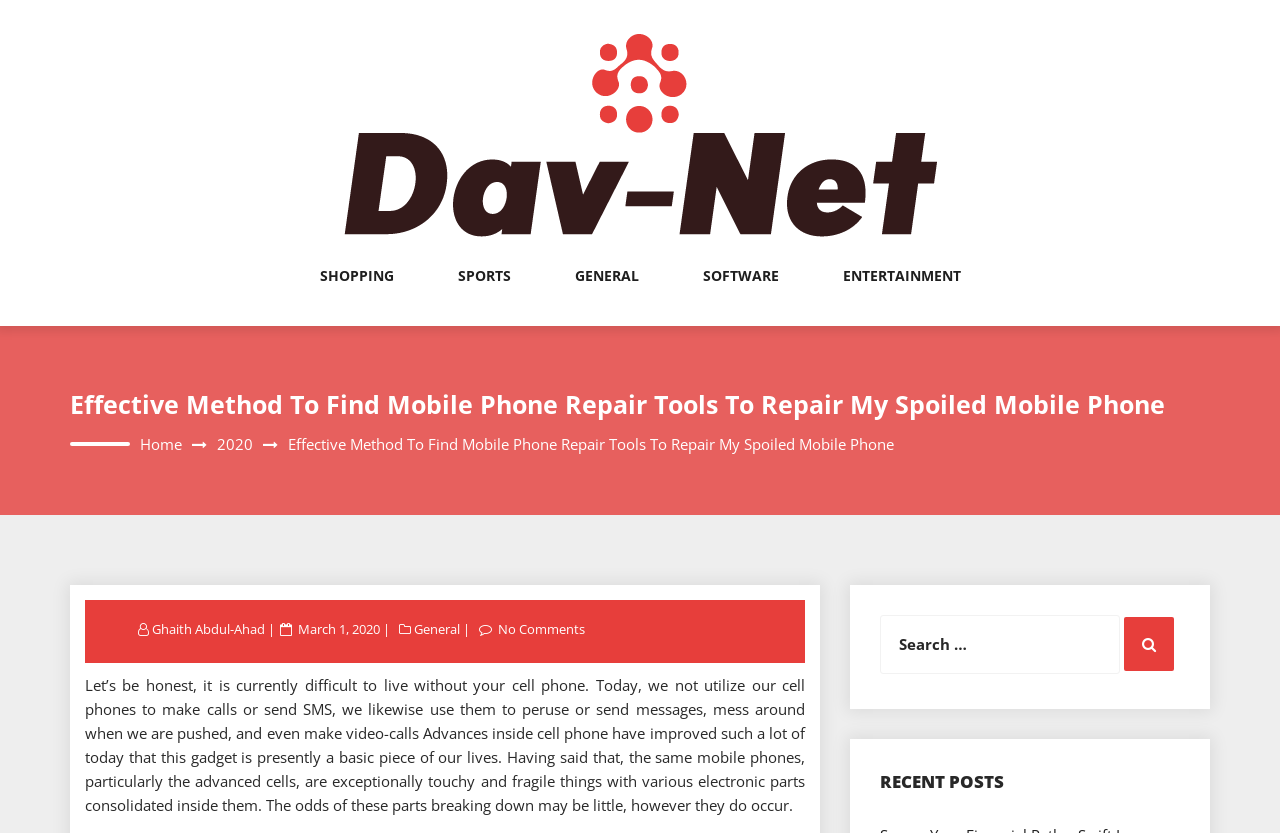Identify the bounding box coordinates for the element you need to click to achieve the following task: "Read recent posts". The coordinates must be four float values ranging from 0 to 1, formatted as [left, top, right, bottom].

[0.688, 0.924, 0.922, 0.954]